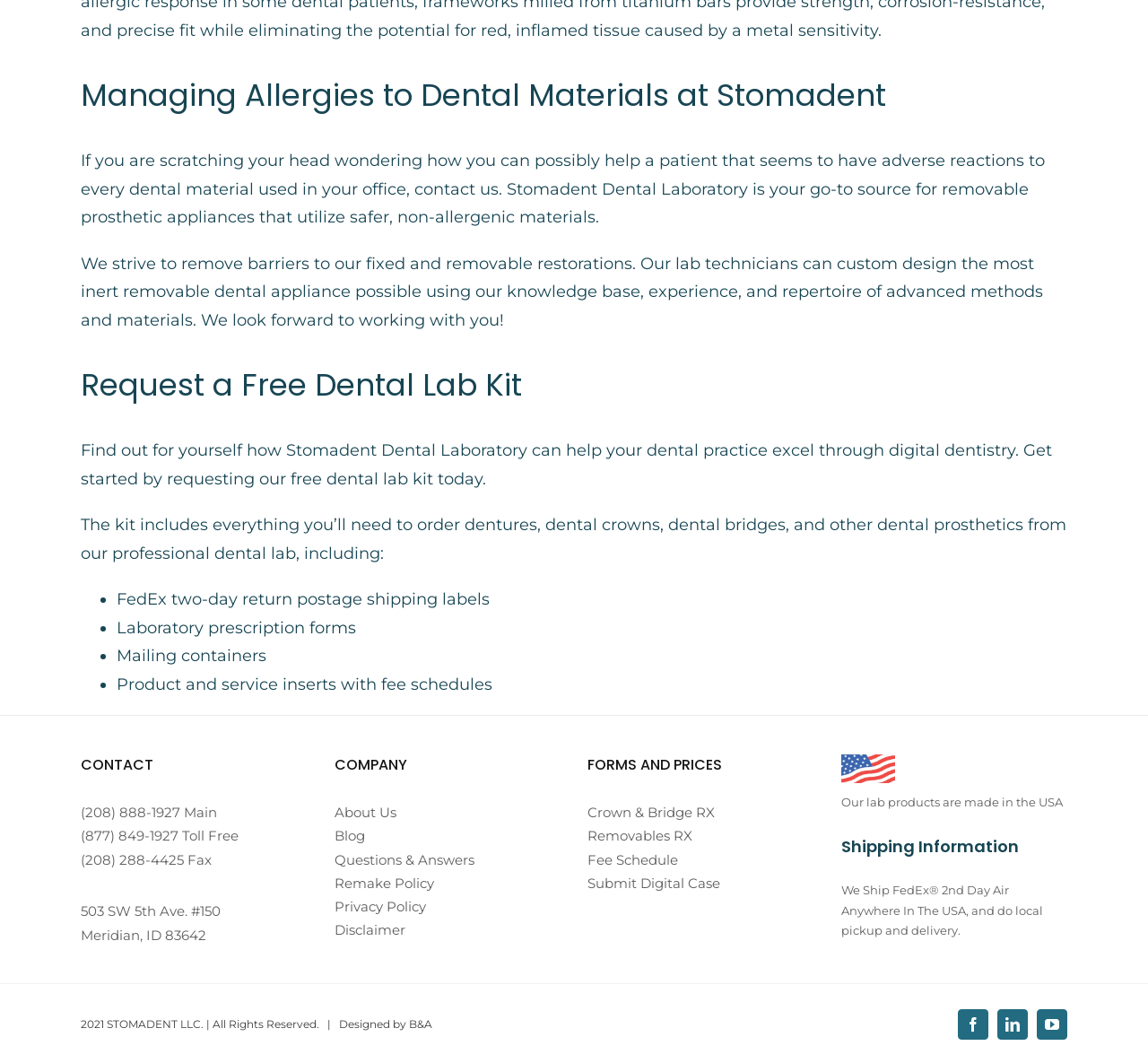Where are Stomadent Dental Laboratory's products made?
Kindly give a detailed and elaborate answer to the question.

The webpage explicitly states that Stomadent Dental Laboratory's products are made in the USA, as indicated by the image and text 'Our lab products are made in the USA'.